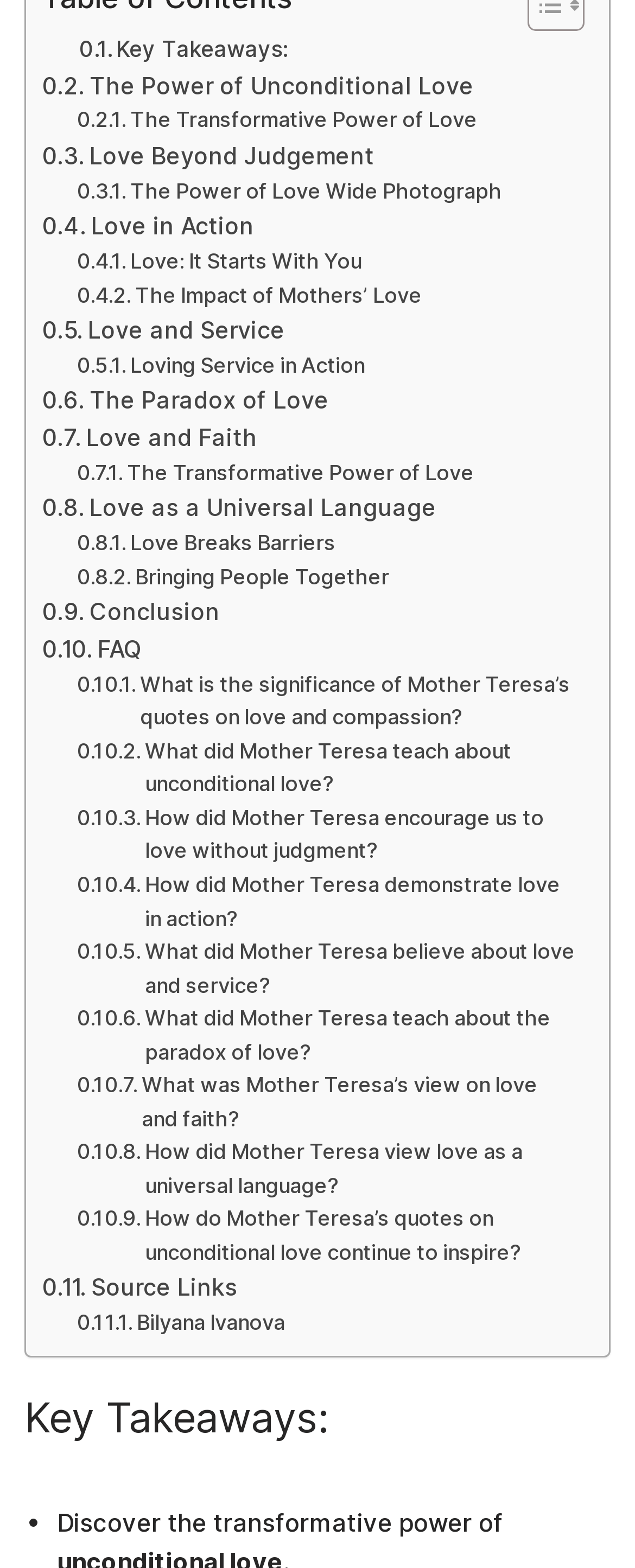Extract the bounding box for the UI element that matches this description: "Love and Service".

[0.067, 0.199, 0.448, 0.223]